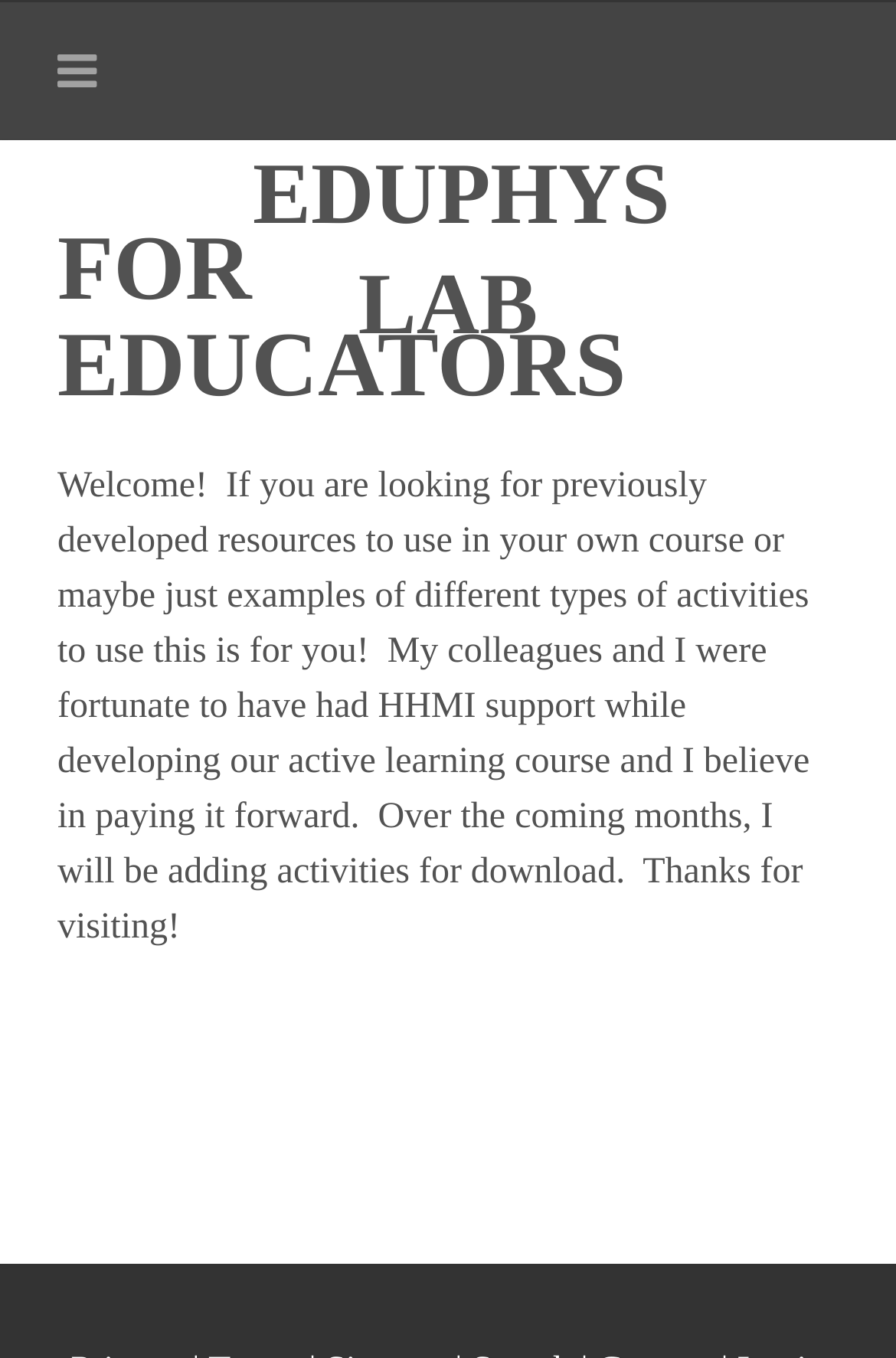What will be added to the webpage in the coming months?
Based on the screenshot, give a detailed explanation to answer the question.

The author mentions in the StaticText element that 'Over the coming months, I will be adding activities for download'.